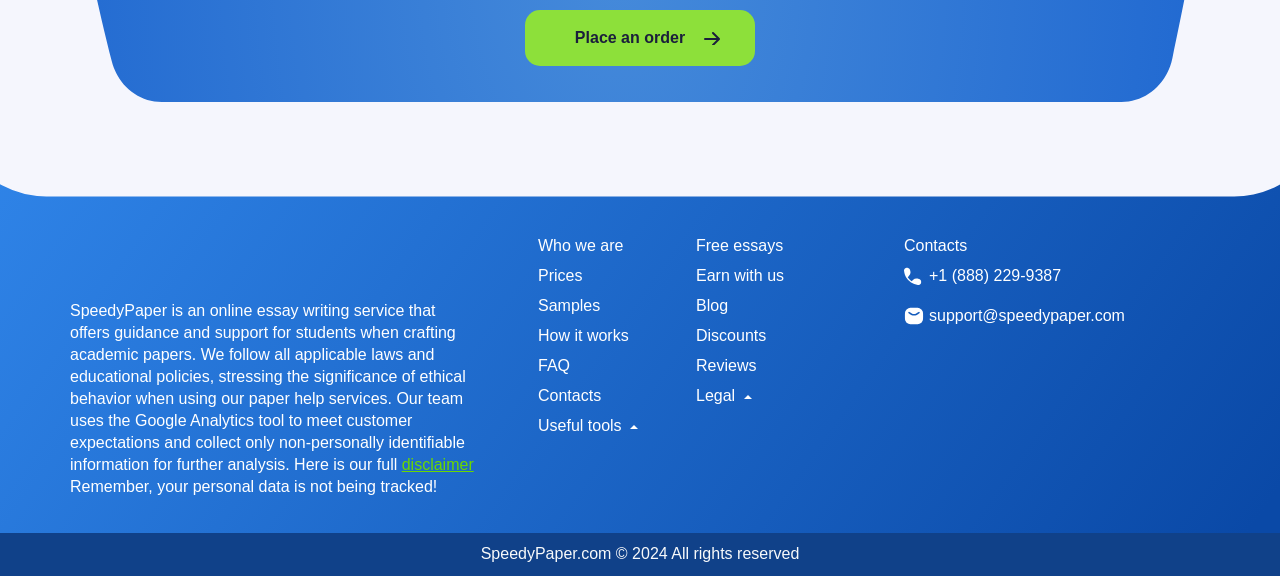Kindly determine the bounding box coordinates of the area that needs to be clicked to fulfill this instruction: "Call +1 (888) 229-9387".

[0.706, 0.453, 0.945, 0.506]